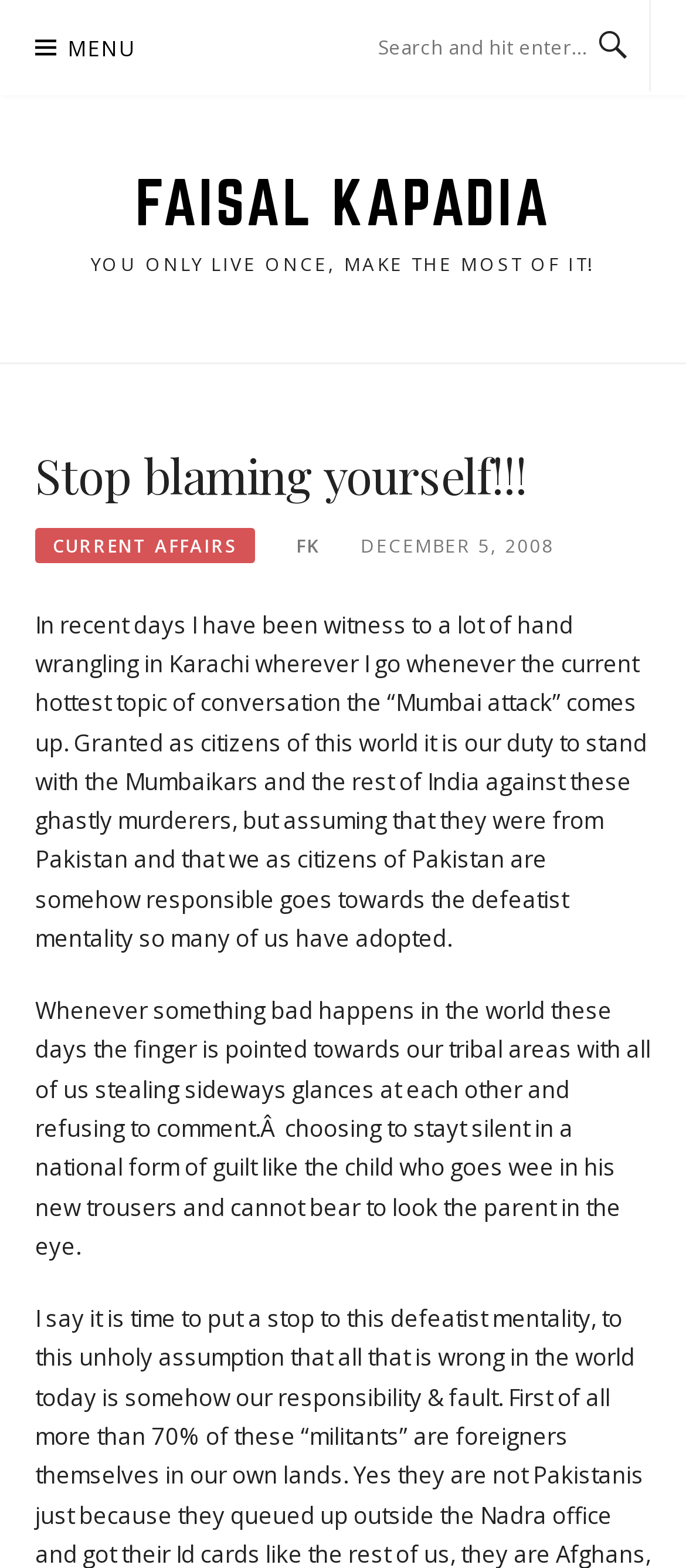Use a single word or phrase to answer the question:
How many links are there in the main heading section?

3